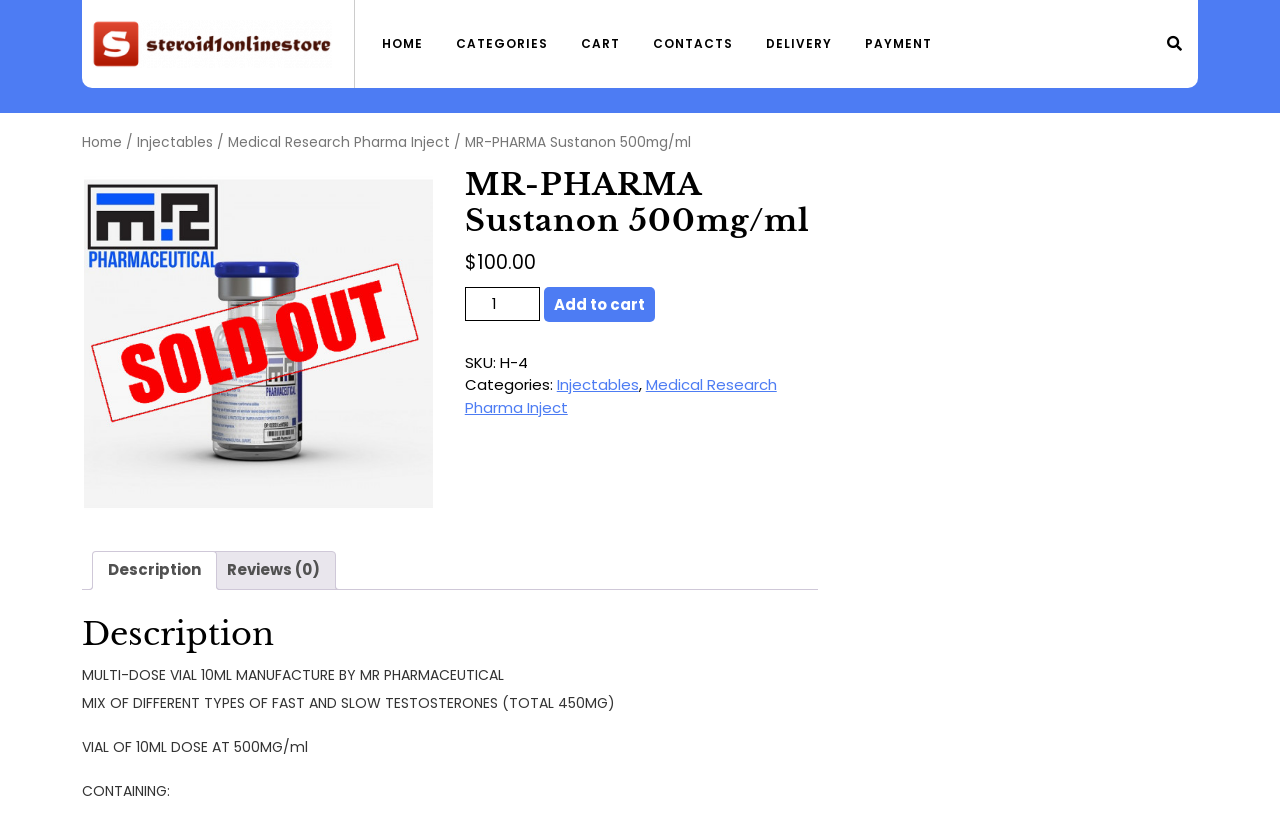Identify the bounding box coordinates for the region to click in order to carry out this instruction: "Click the HOME link". Provide the coordinates using four float numbers between 0 and 1, formatted as [left, top, right, bottom].

[0.287, 0.034, 0.342, 0.073]